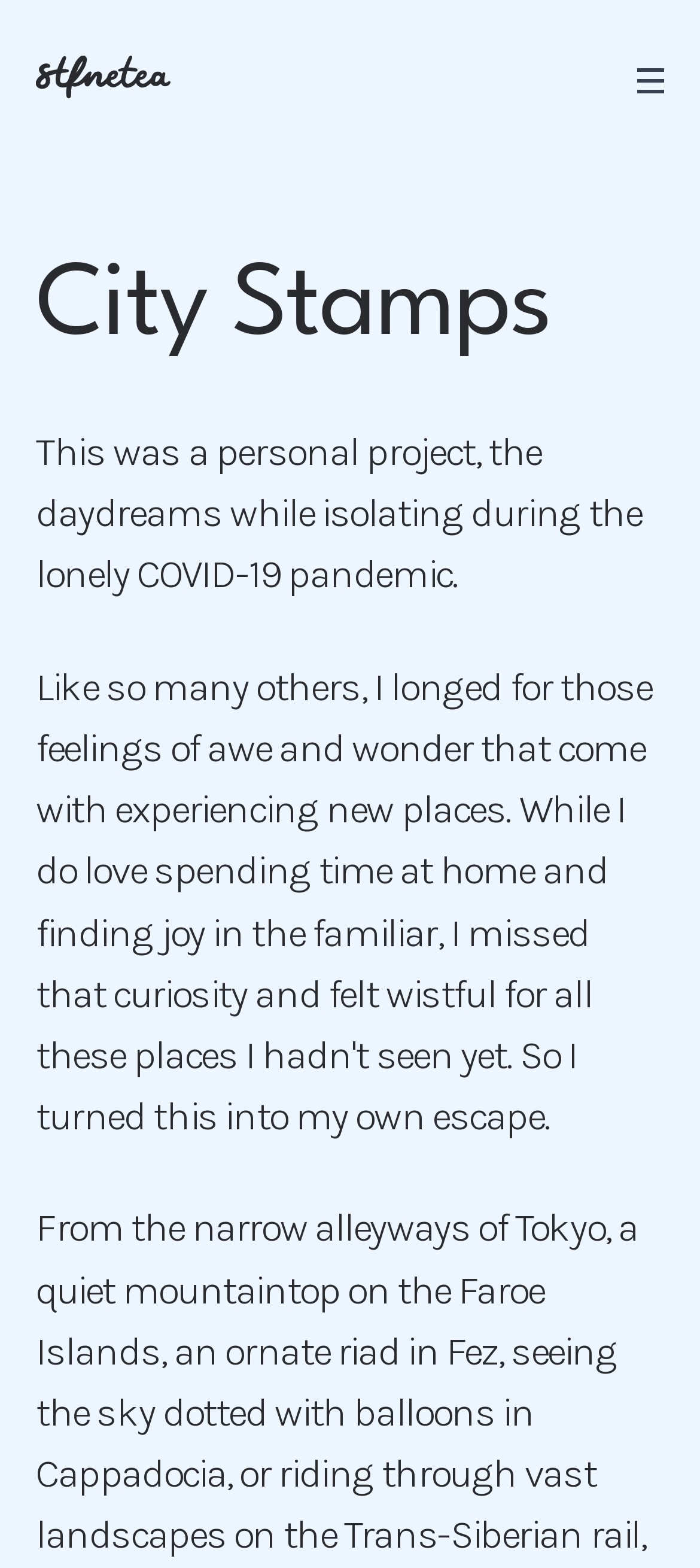Based on the element description: "title="Portfolio of Steph Truong"", identify the bounding box coordinates for this UI element. The coordinates must be four float numbers between 0 and 1, listed as [left, top, right, bottom].

[0.051, 0.035, 0.244, 0.068]